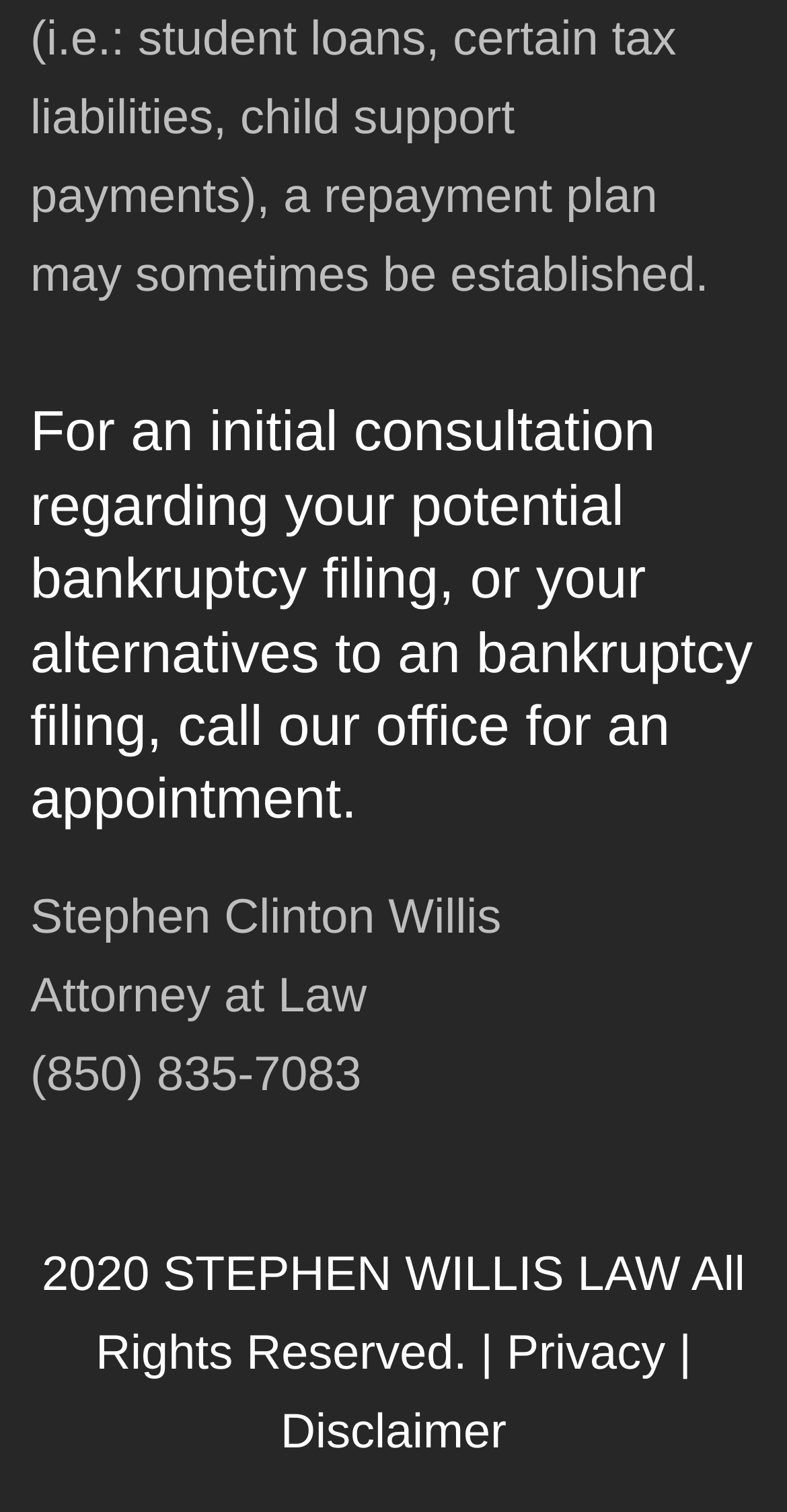Use a single word or phrase to answer the question:
What is the phone number to call for an appointment?

(850) 835-7083